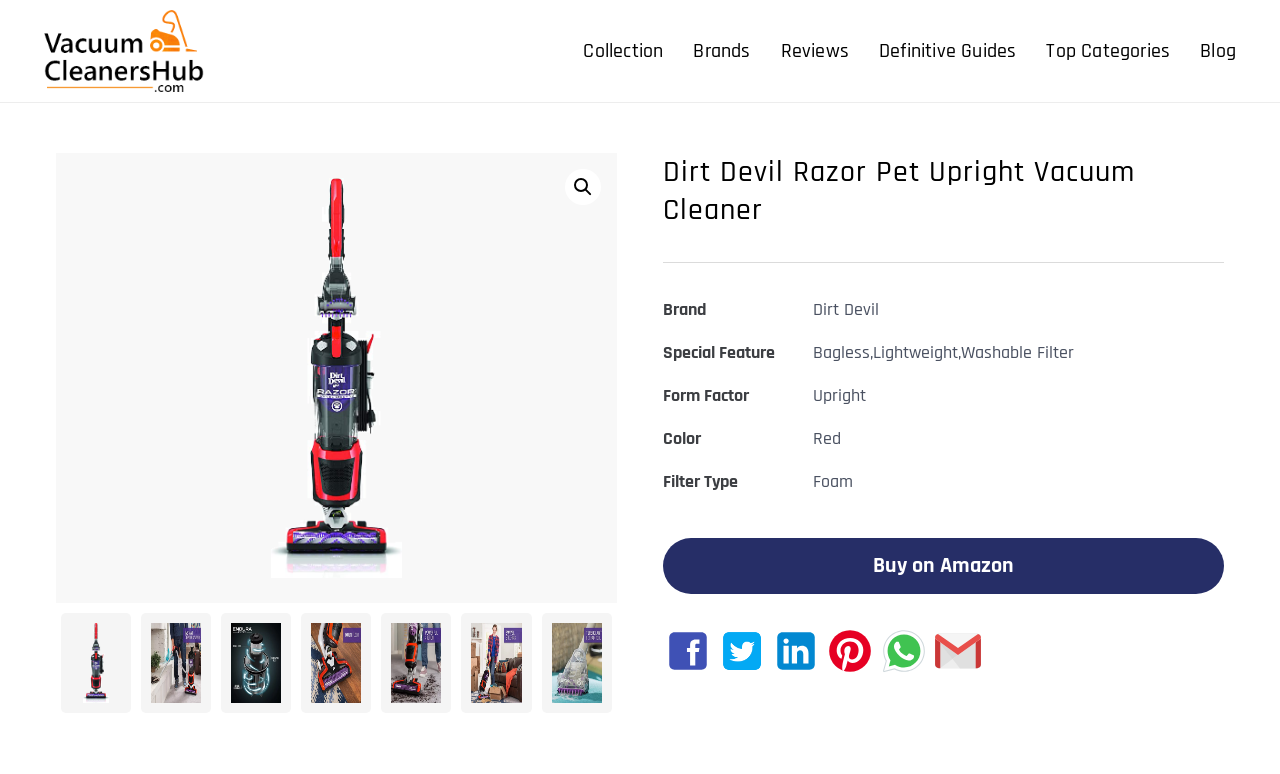Identify the bounding box coordinates for the UI element described as: "Brands".

[0.542, 0.049, 0.586, 0.083]